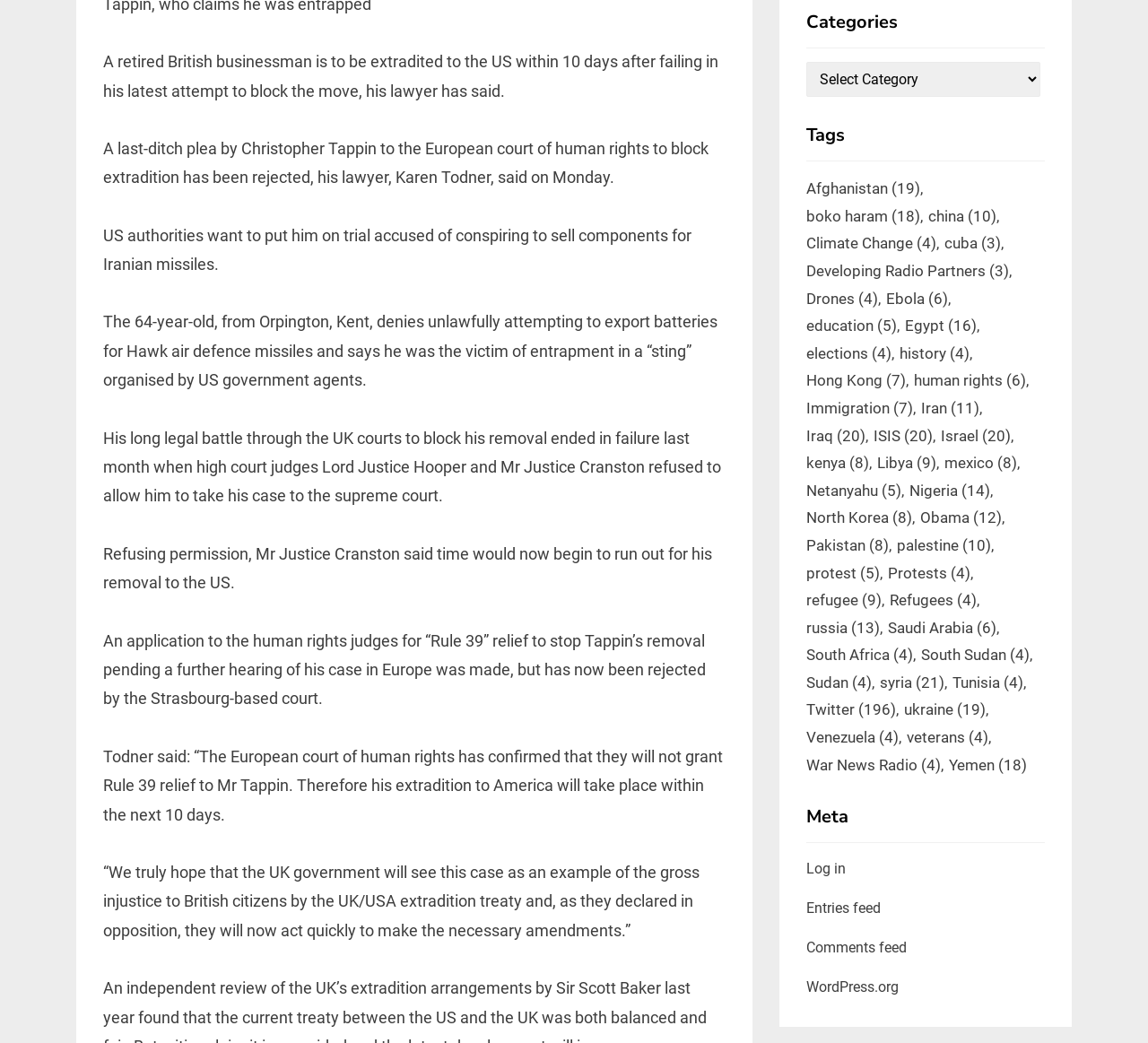For the following element description, predict the bounding box coordinates in the format (top-left x, top-left y, bottom-right x, bottom-right y). All values should be floating point numbers between 0 and 1. Description: South Africa (4)

[0.702, 0.615, 0.802, 0.641]